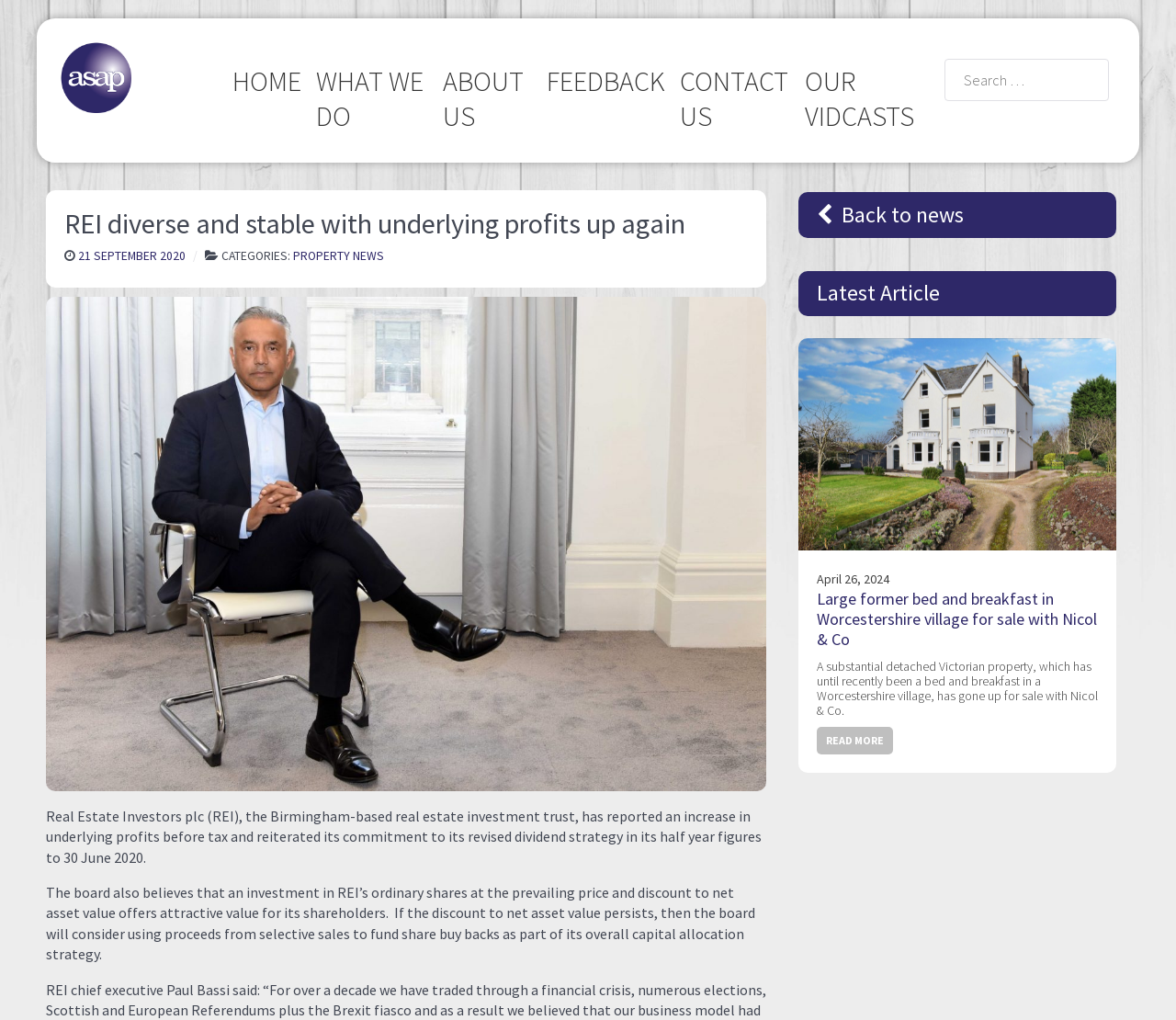What is the company's name?
Answer the question in as much detail as possible.

I found the company's name by reading the static text on the webpage, which states 'Real Estate Investors plc (REI), the Birmingham-based real estate investment trust...'.